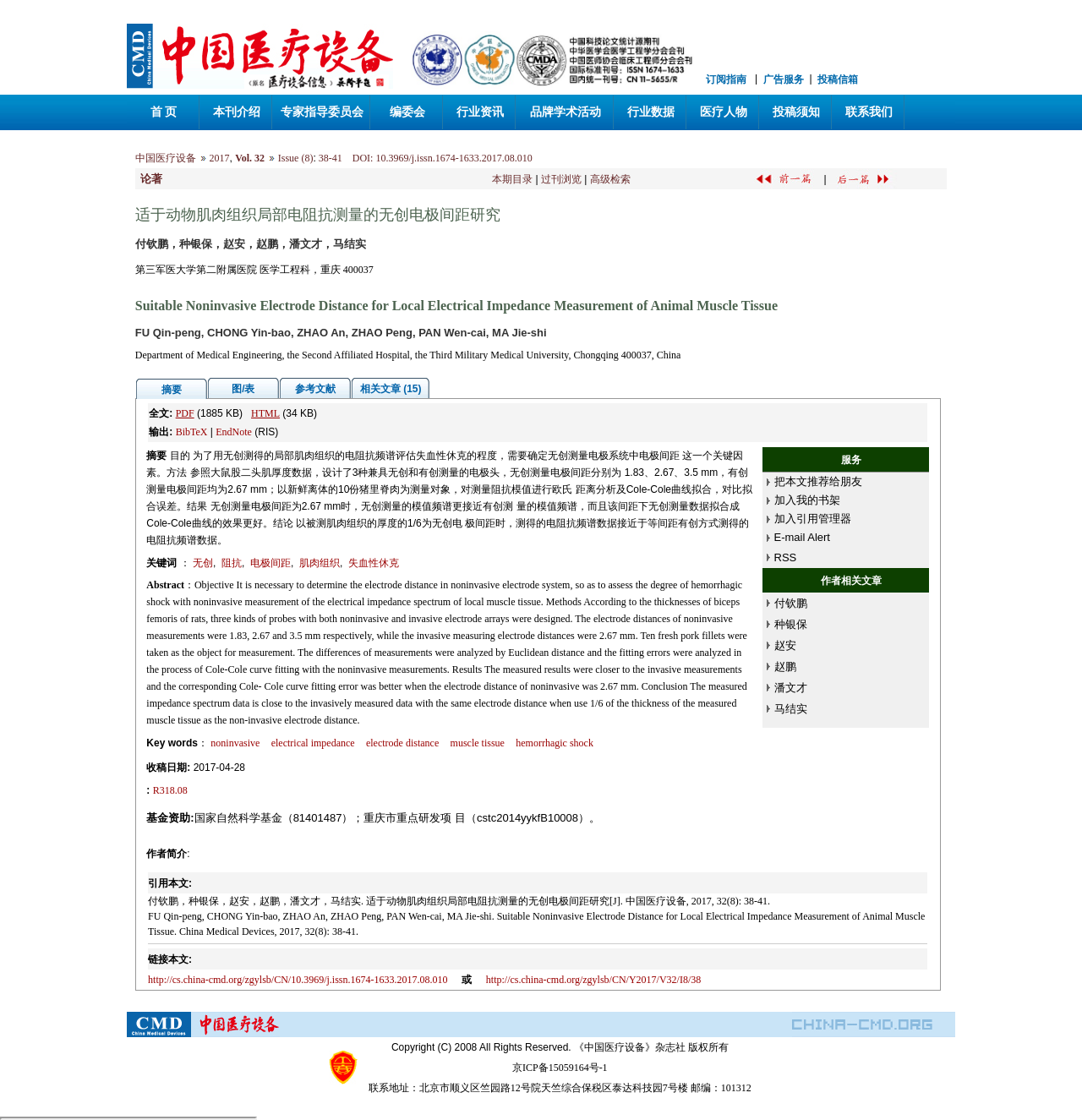What is the volume and issue number of the journal?
Using the image provided, answer with just one word or phrase.

Vol. 32 Issue (8)